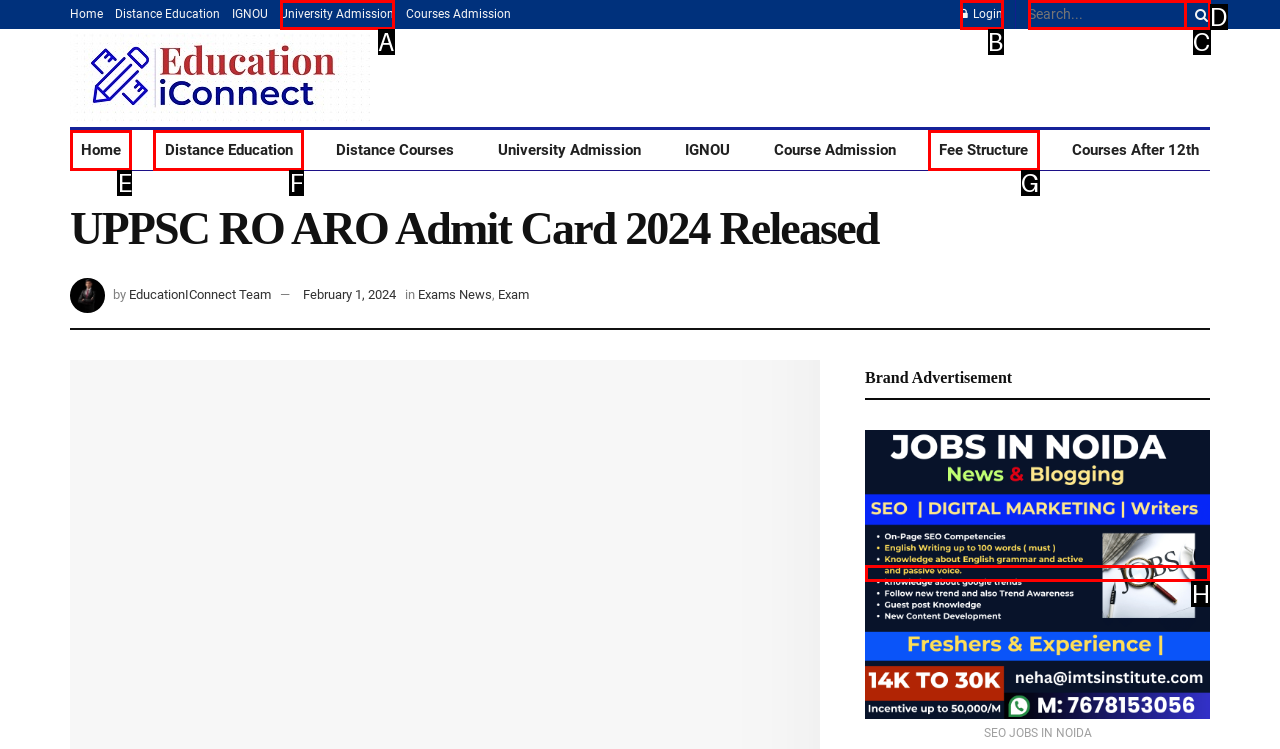Select the correct UI element to complete the task: apply for SEO JOBS IN NOIDA
Please provide the letter of the chosen option.

H